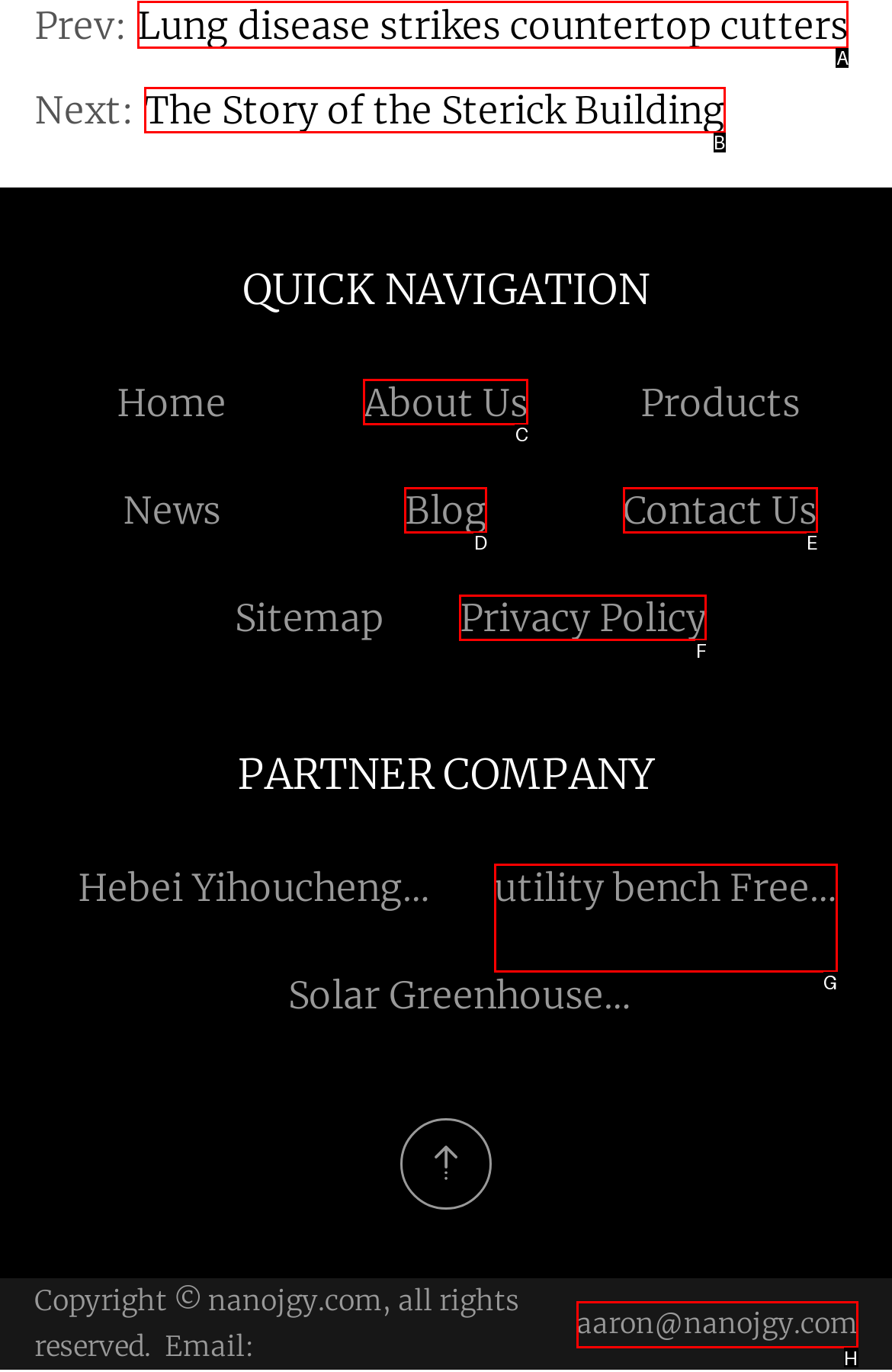Select the letter of the UI element that matches this task: Read the news about Lung disease strikes countertop cutters
Provide the answer as the letter of the correct choice.

A